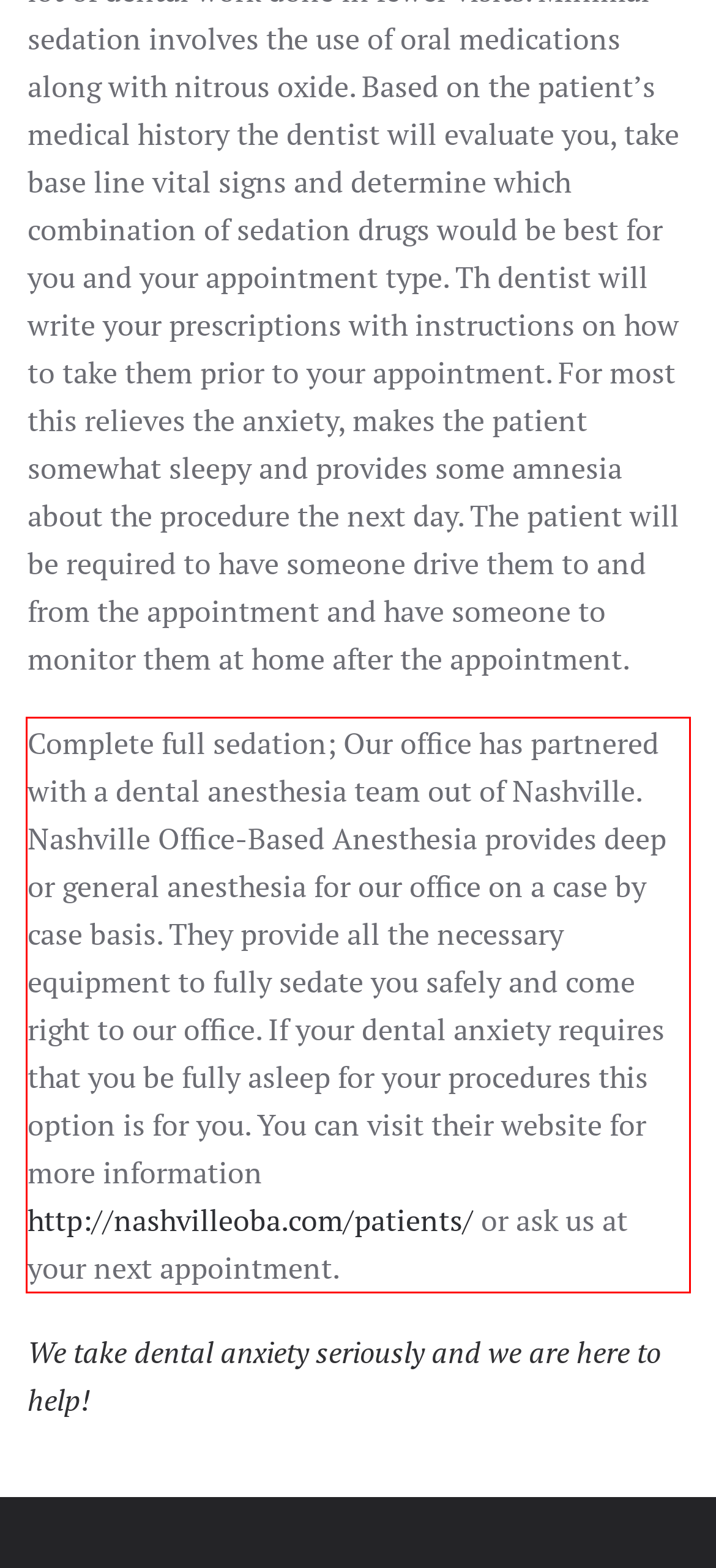Using the webpage screenshot, recognize and capture the text within the red bounding box.

Complete full sedation; Our office has partnered with a dental anesthesia team out of Nashville. Nashville Office-Based Anesthesia provides deep or general anesthesia for our office on a case by case basis. They provide all the necessary equipment to fully sedate you safely and come right to our office. If your dental anxiety requires that you be fully asleep for your procedures this option is for you. You can visit their website for more information http://nashvilleoba.com/patients/ or ask us at your next appointment.